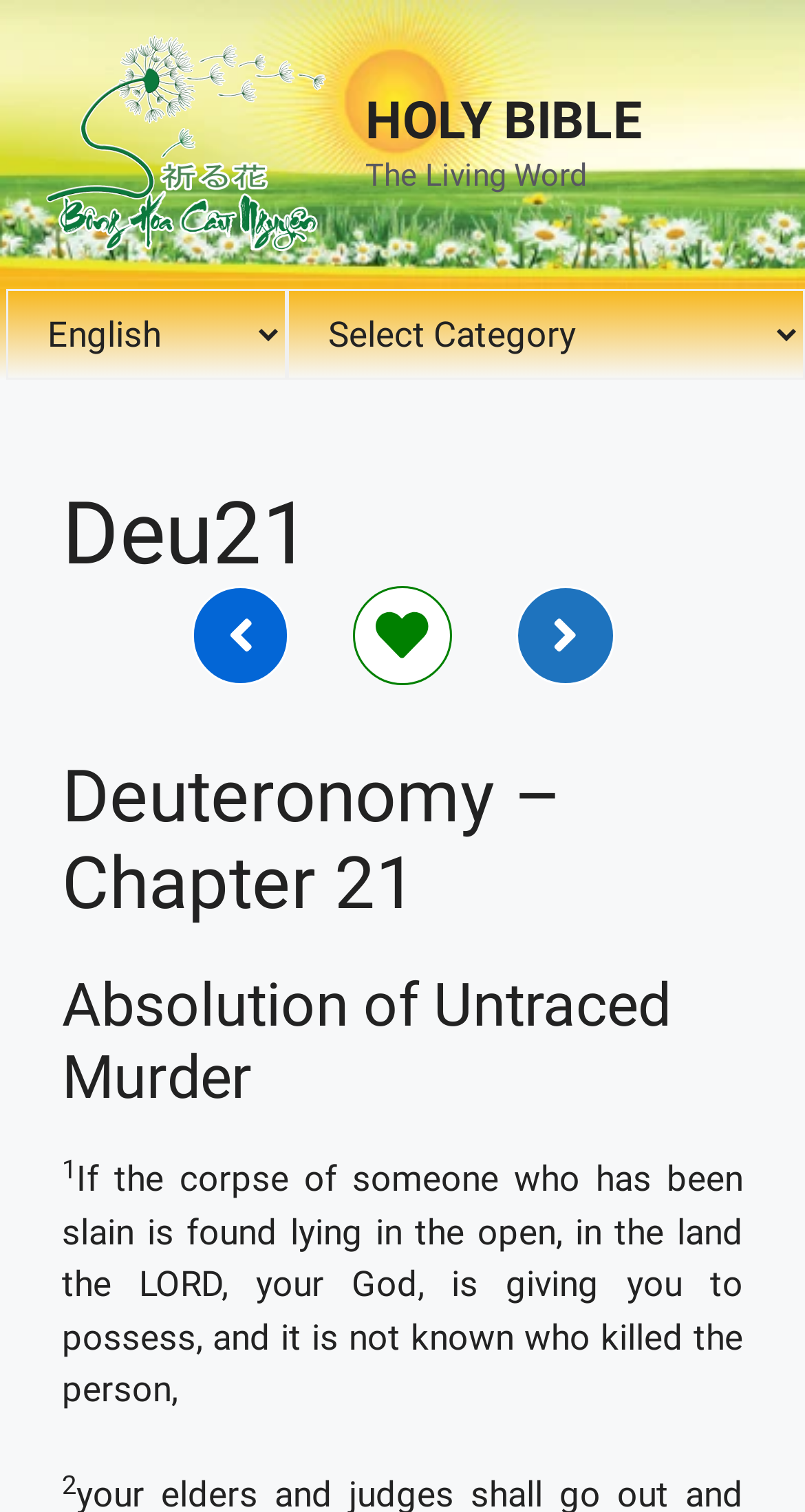Answer the question below with a single word or a brief phrase: 
What is the text above the language selection dropdown?

Choose a language